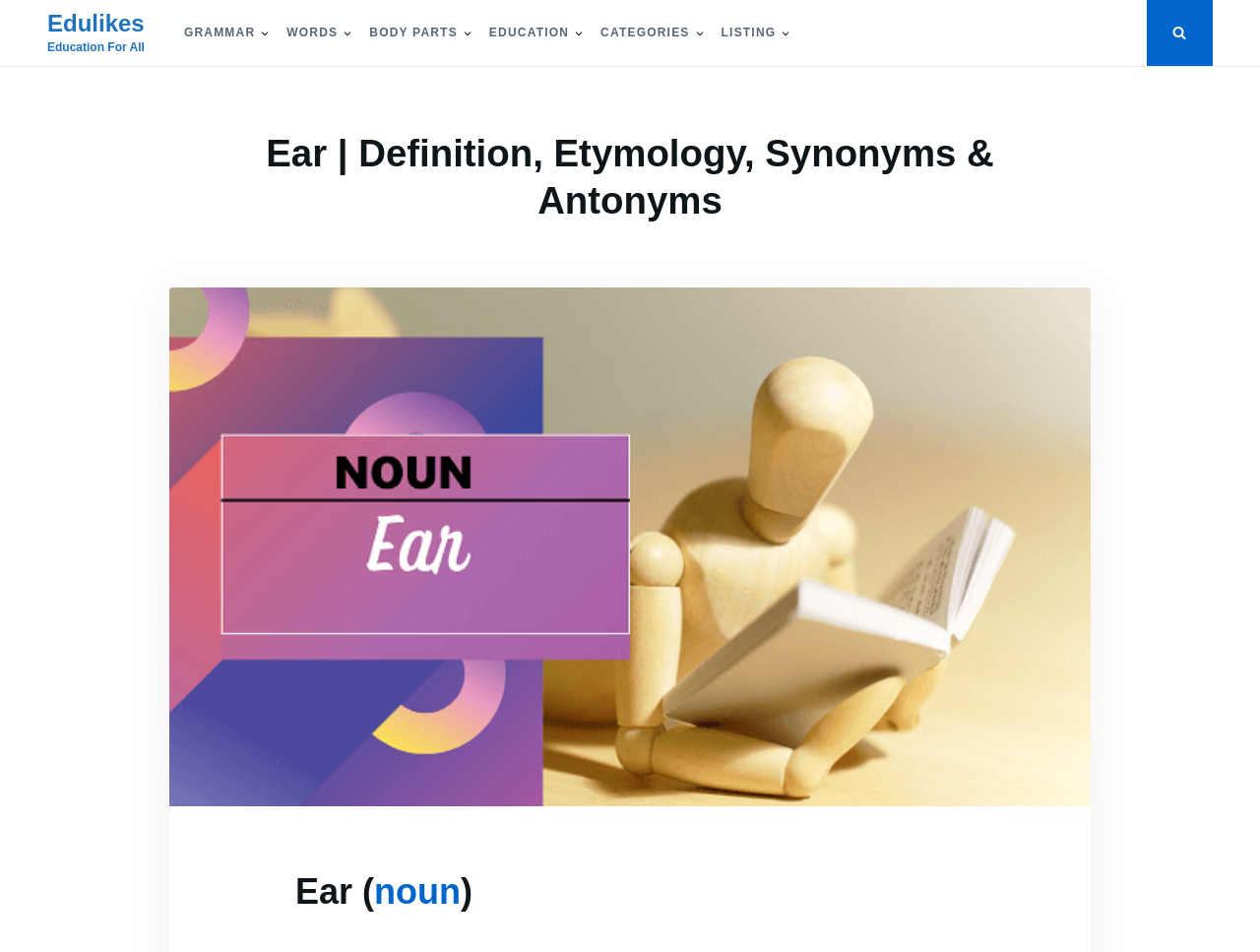Can you show the bounding box coordinates of the region to click on to complete the task described in the instruction: "view Ear definition"?

[0.234, 0.914, 0.766, 0.96]